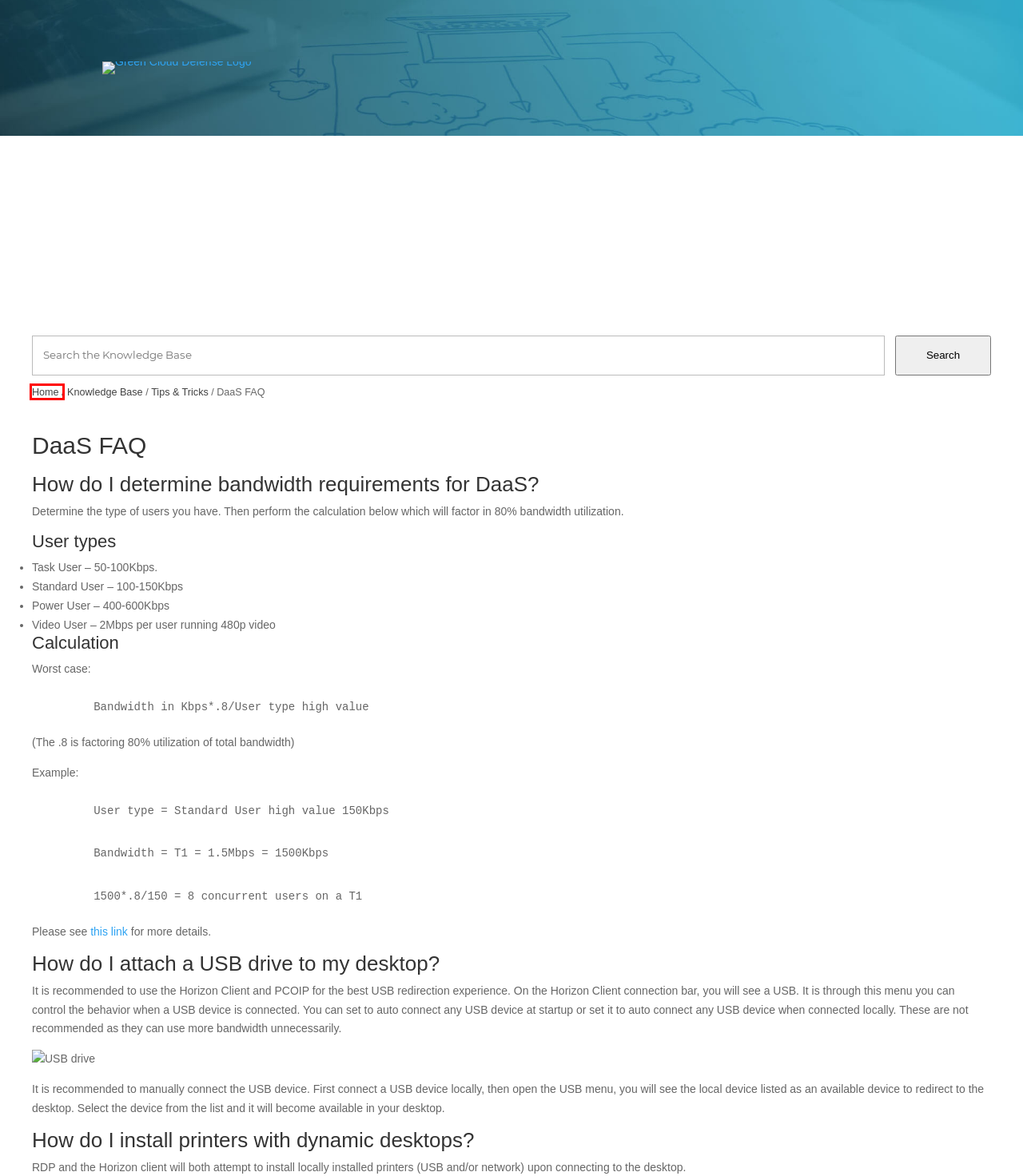Evaluate the webpage screenshot and identify the element within the red bounding box. Select the webpage description that best fits the new webpage after clicking the highlighted element. Here are the candidates:
A. Green Cloud Defense
B. Remote Desktop Services (RDS) Sizing Guide – Green Cloud Defense
C. Two-Factor Authentication on DaaS – Green Cloud Defense
D. Remote Desktop Service (RDS) Server Optimization – Green Cloud Defense
E. Cloud Optimizations – OS & Applications – Green Cloud Defense
F. Windows Cloud Application Optimizations – Green Cloud Defense
G. Tips & Tricks – Green Cloud Defense
H. Knowledge Base Archive – Green Cloud Defense

A